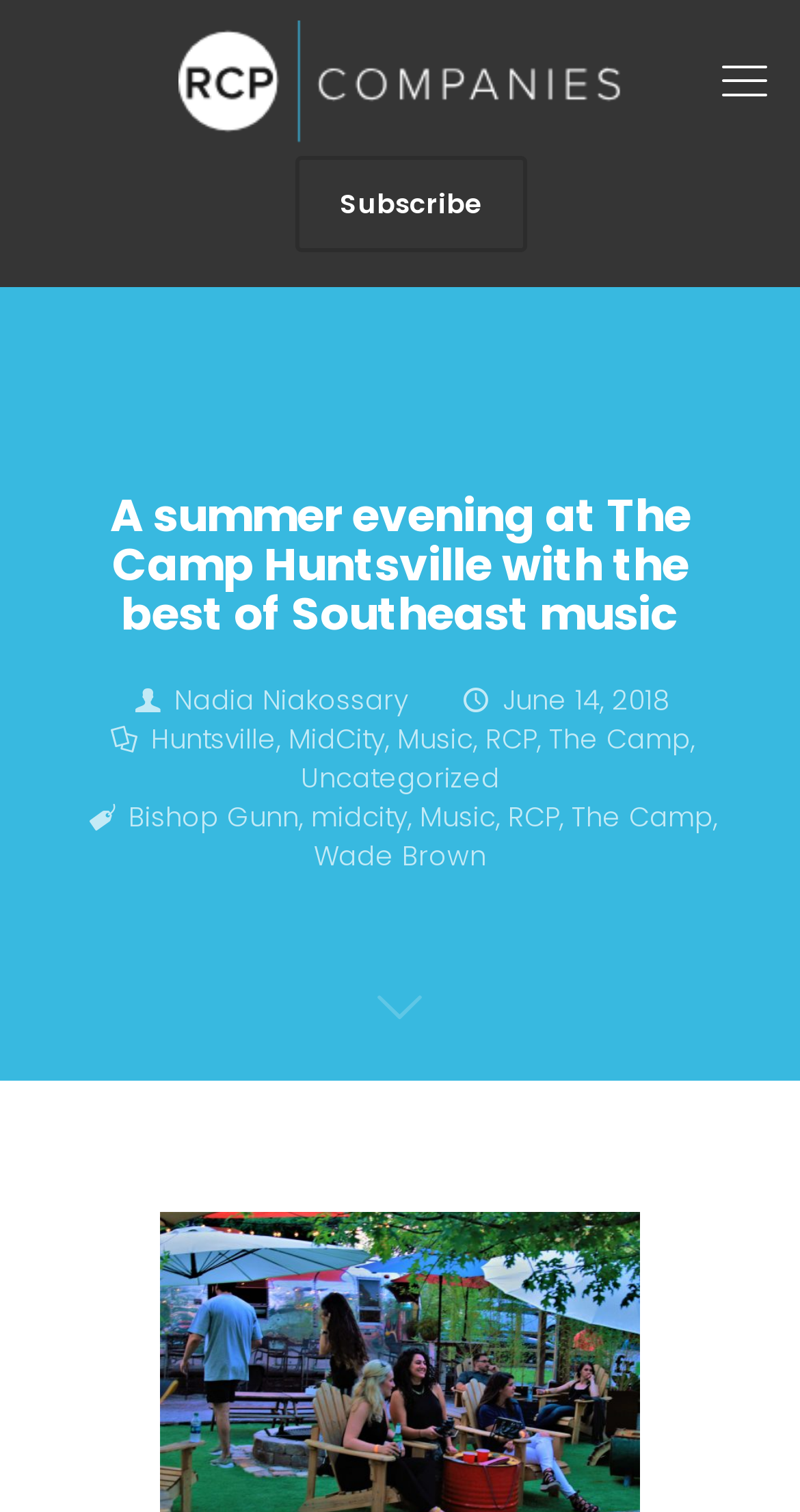What is the category of the event?
Could you answer the question in a detailed manner, providing as much information as possible?

The category of the event can be inferred from the links 'Music' which appears multiple times, suggesting that the event is related to music.